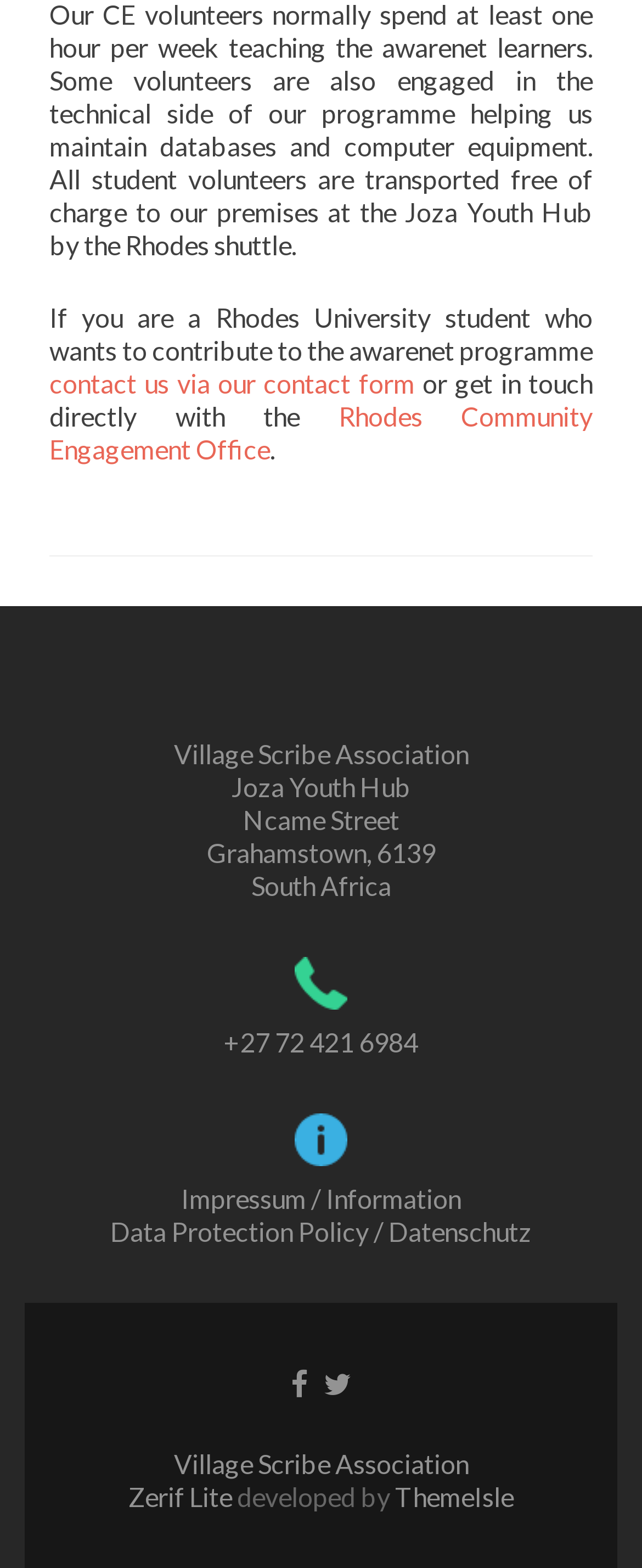Using the information in the image, give a comprehensive answer to the question: 
What is the name of the developer of the theme?

The name of the developer of the theme can be found in the link element with ID 73, which contains the text 'ThemeIsle'.